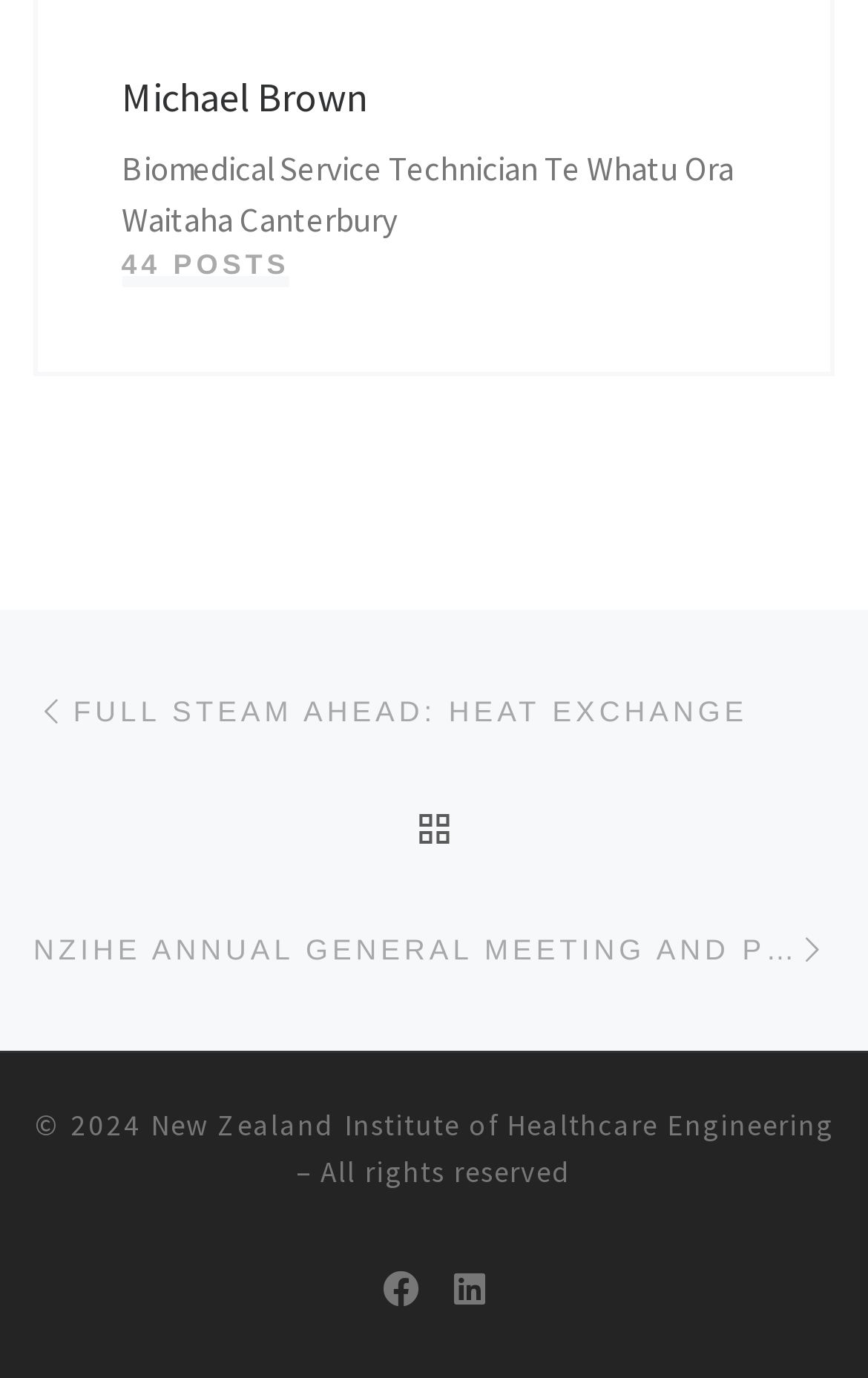What year is the copyright for?
Look at the image and answer with only one word or phrase.

2024